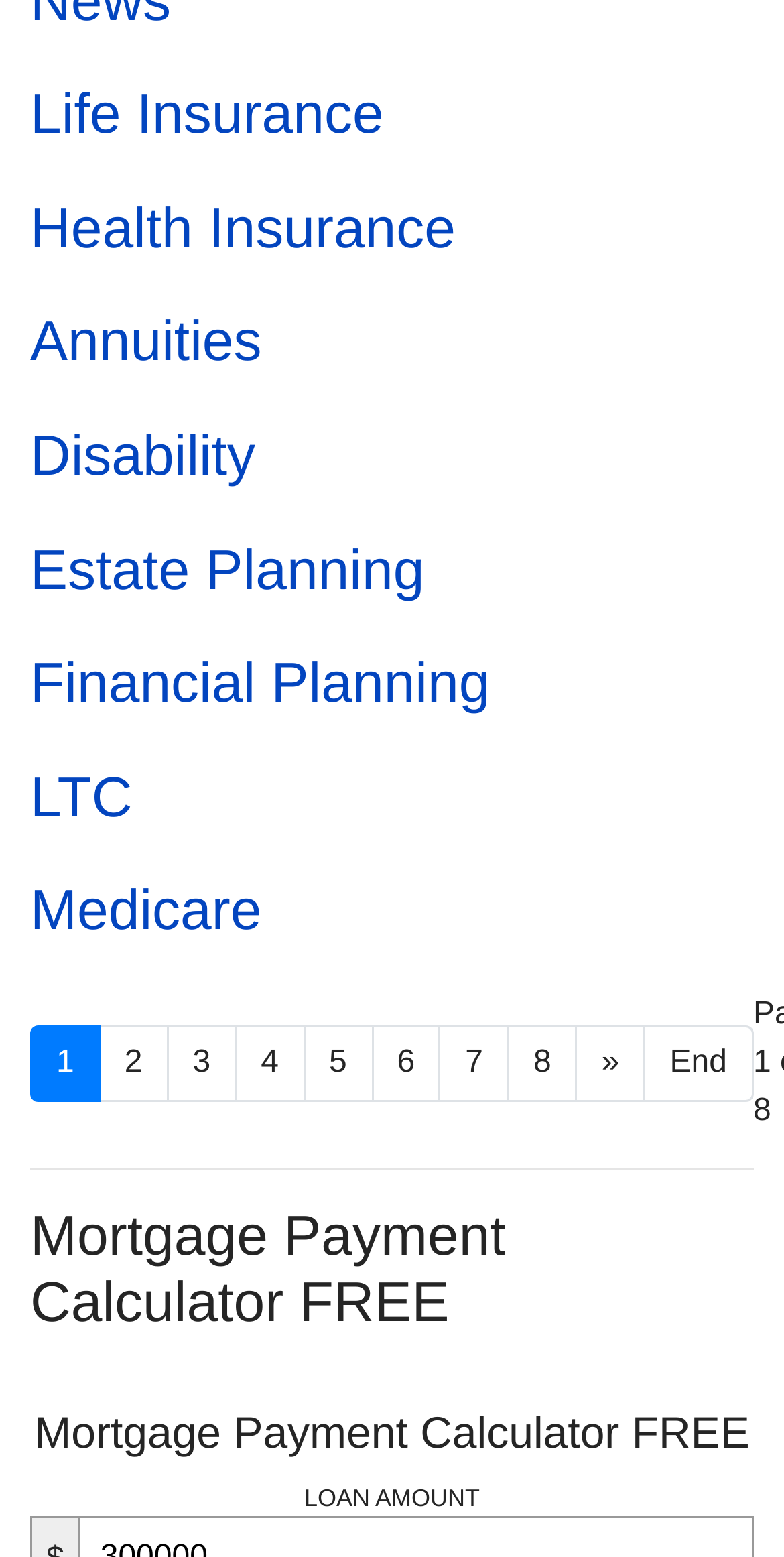Given the webpage screenshot, identify the bounding box of the UI element that matches this description: "Life Insurance".

[0.038, 0.053, 0.489, 0.093]